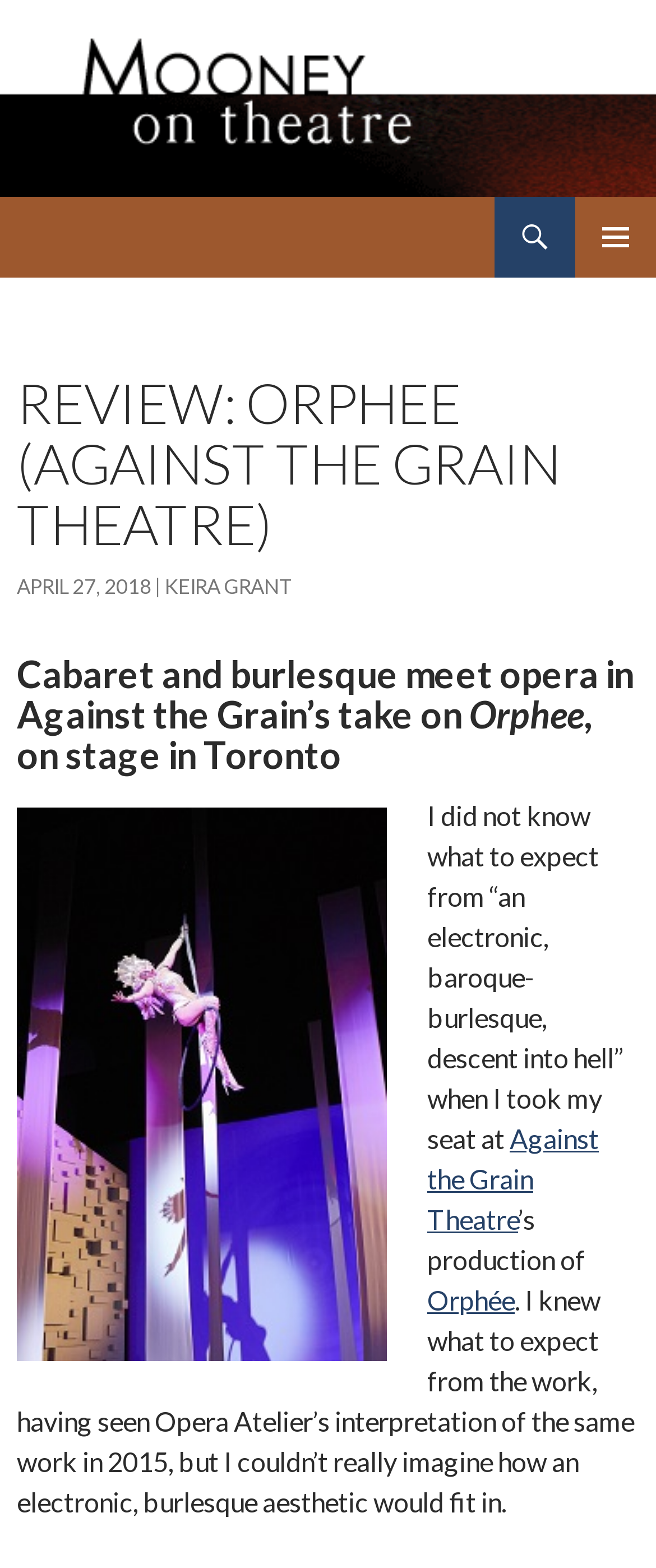What is the name of the theatre company mentioned in the review?
Utilize the image to construct a detailed and well-explained answer.

The name of the theatre company mentioned in the review is located in the main content section of the webpage, and it is a link element with a bounding box coordinate of [0.651, 0.716, 0.913, 0.788]. It is mentioned as the producer of the opera 'Orphée'.